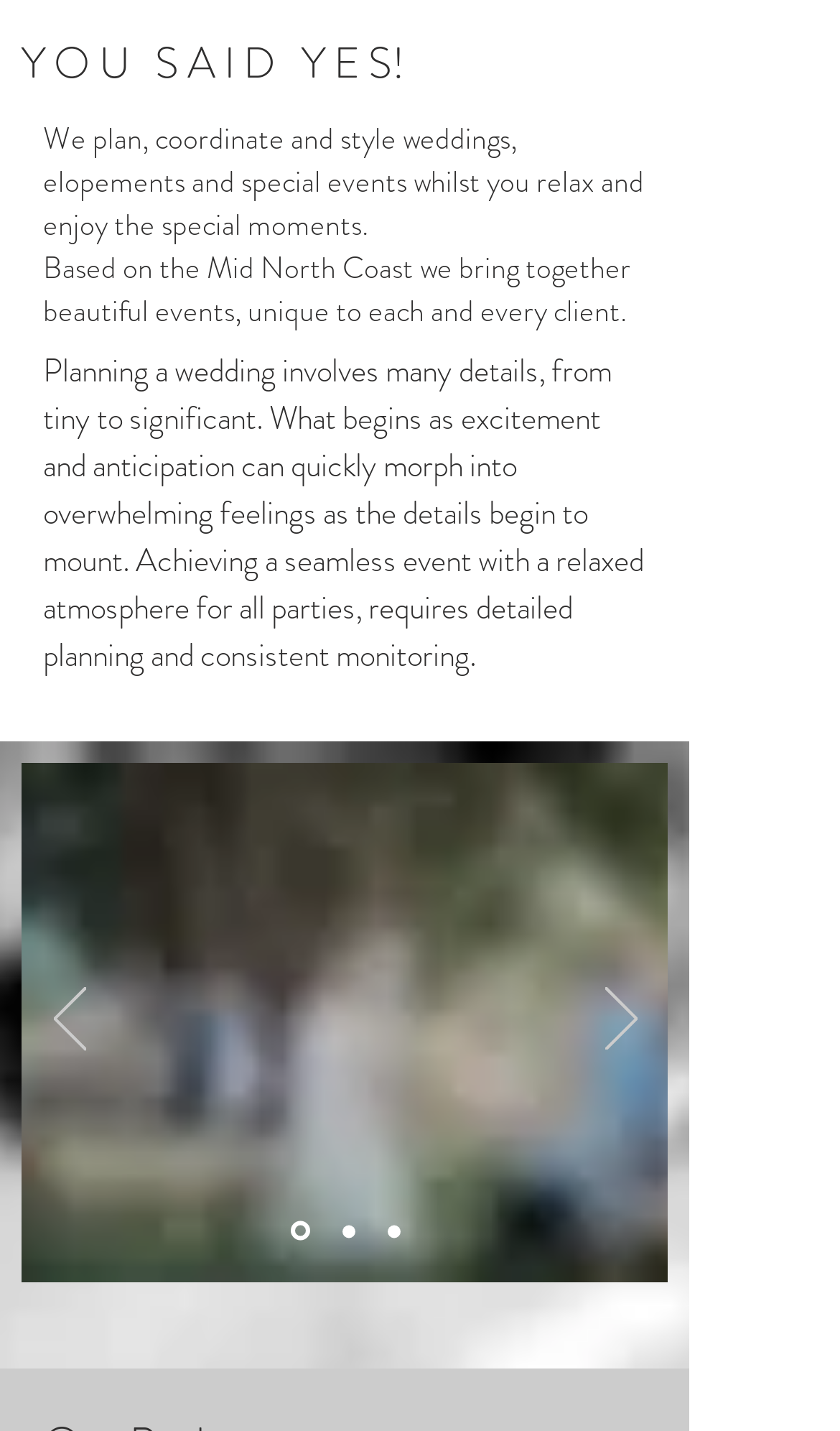What is the main service offered by this company?
We need a detailed and meticulous answer to the question.

Based on the text 'We plan, coordinate and style weddings, elopements and special events whilst you relax and enjoy the special moments.', it is clear that the main service offered by this company is wedding planning.